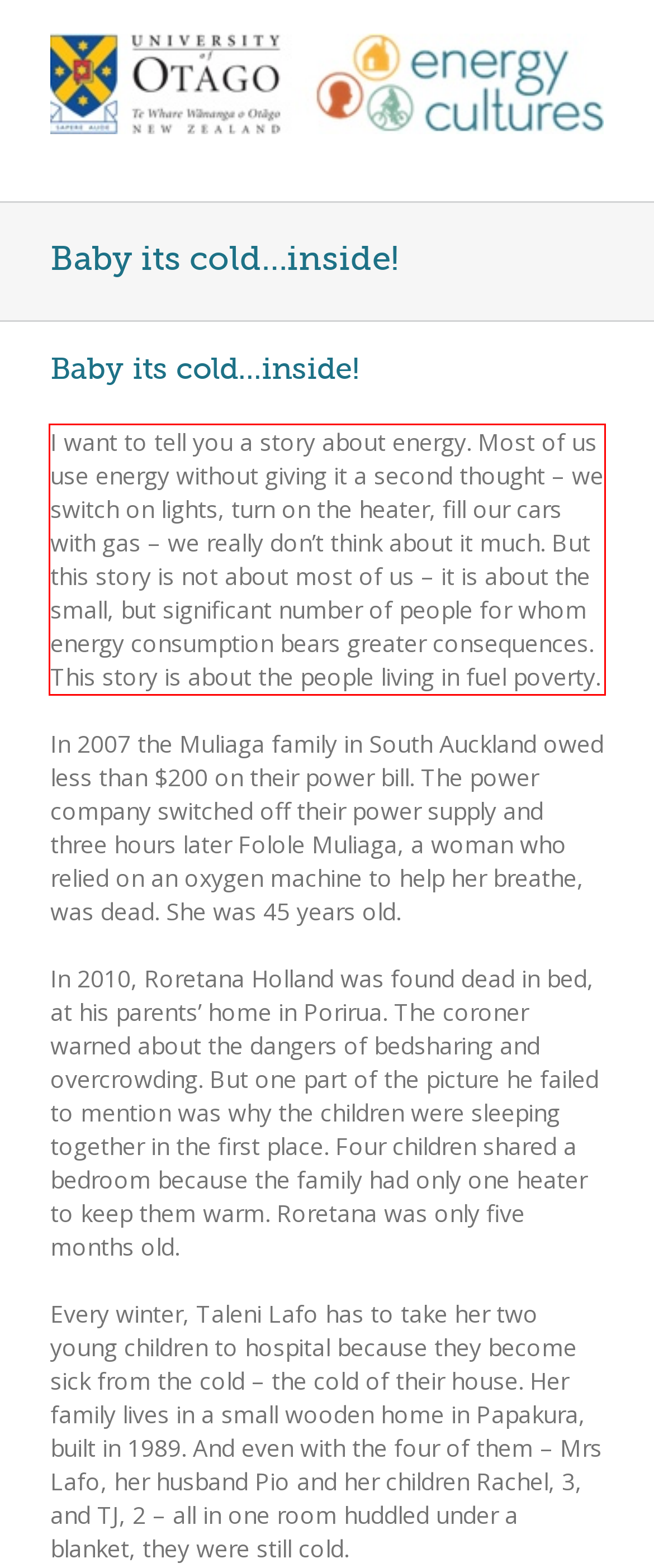You are provided with a screenshot of a webpage containing a red bounding box. Please extract the text enclosed by this red bounding box.

I want to tell you a story about energy. Most of us use energy without giving it a second thought – we switch on lights, turn on the heater, fill our cars with gas – we really don’t think about it much. But this story is not about most of us – it is about the small, but significant number of people for whom energy consumption bears greater consequences. This story is about the people living in fuel poverty.